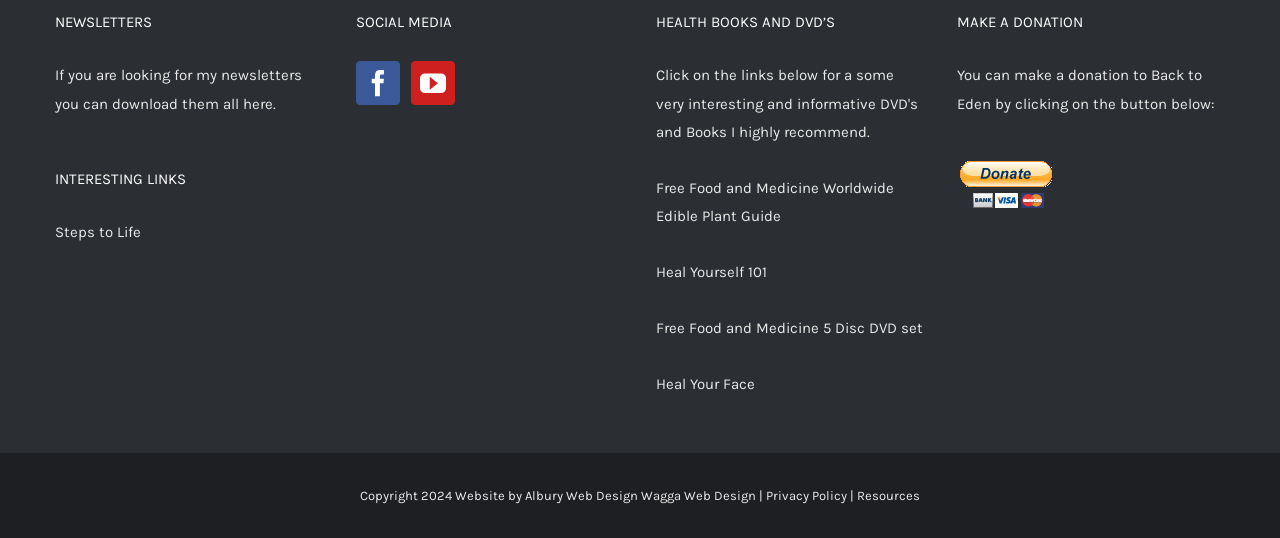Determine the coordinates of the bounding box for the clickable area needed to execute this instruction: "download newsletters".

[0.043, 0.176, 0.213, 0.209]